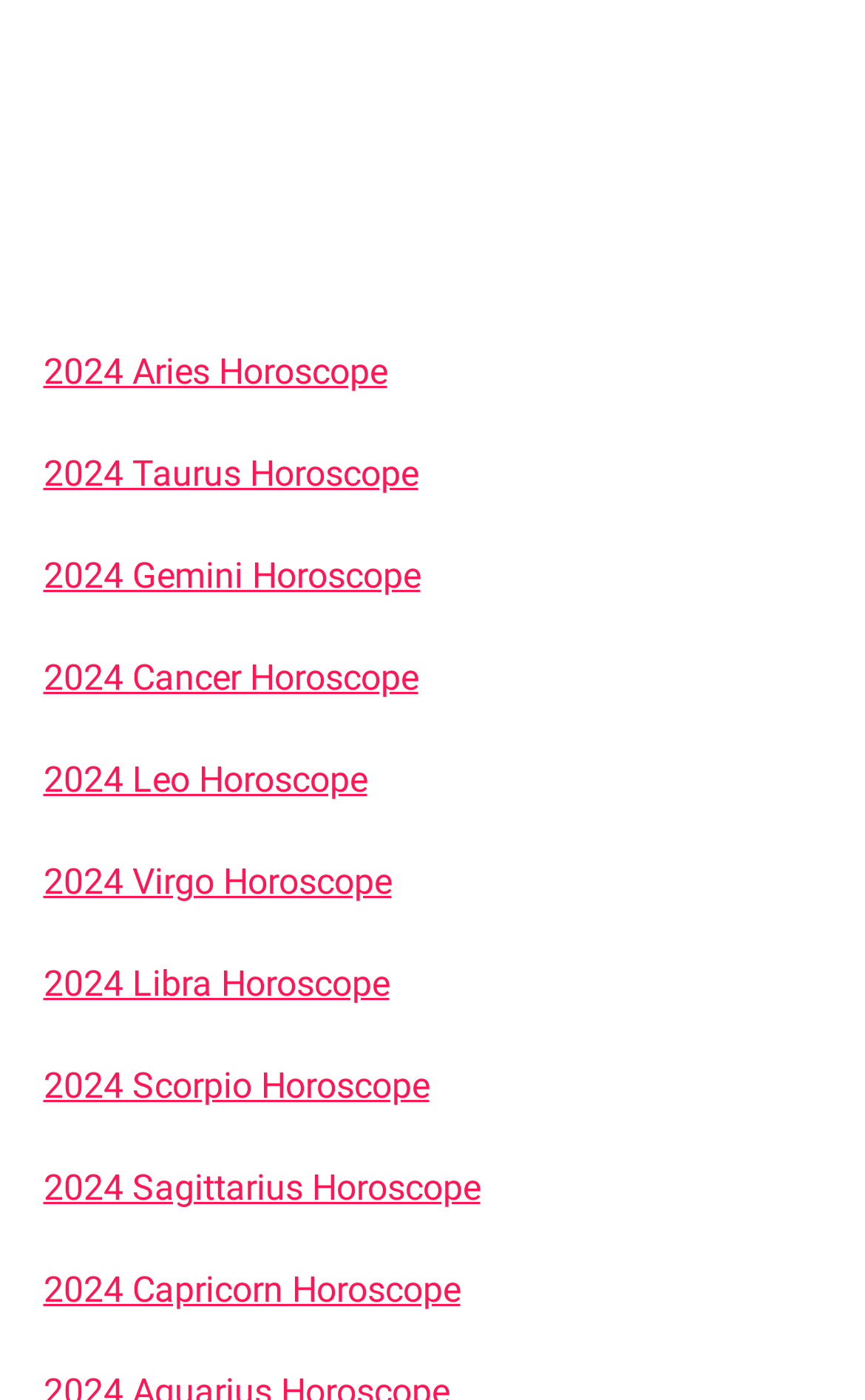Please mark the clickable region by giving the bounding box coordinates needed to complete this instruction: "view 2024 Leo Horoscope".

[0.05, 0.542, 0.424, 0.572]